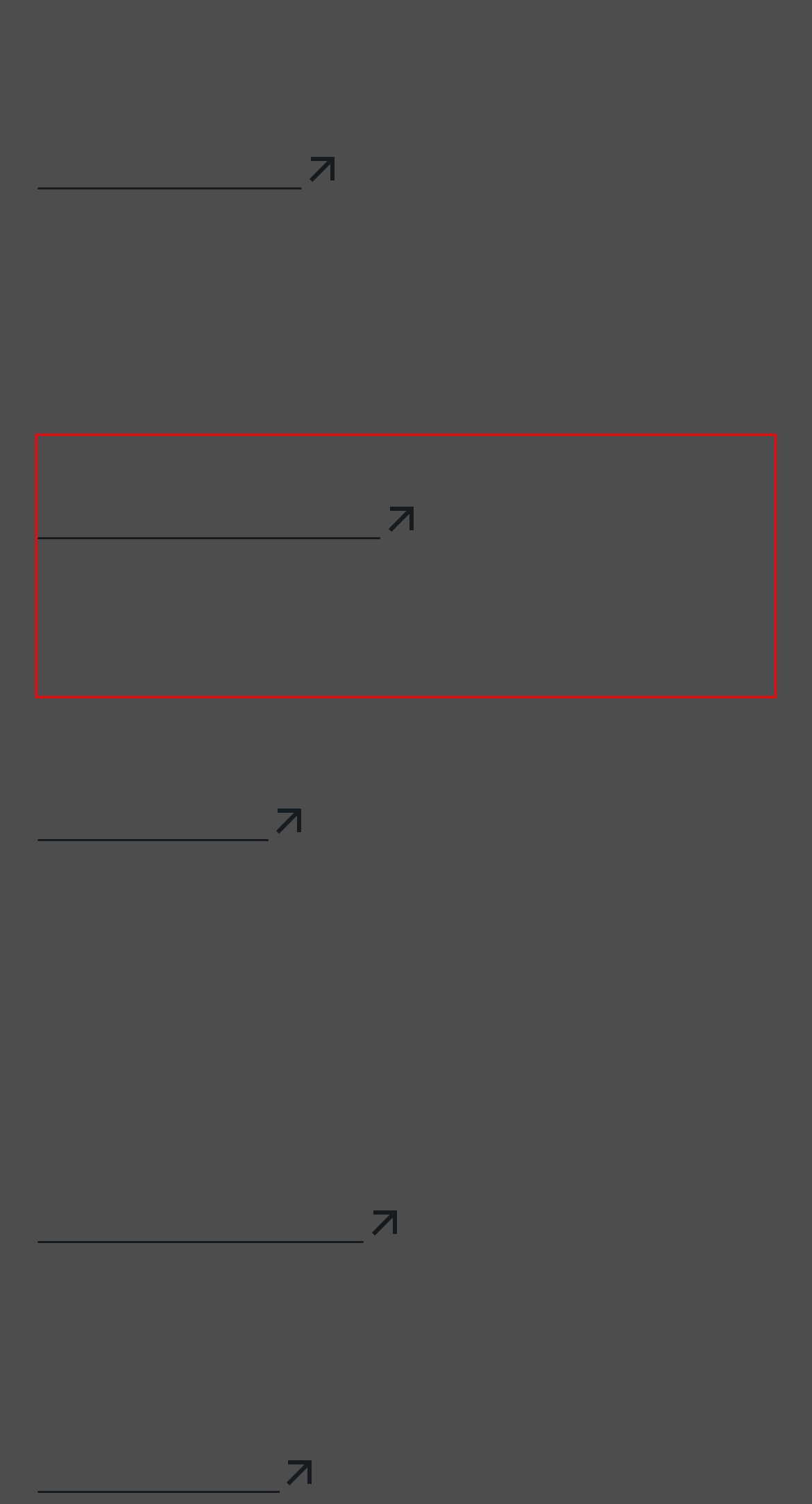Your task is to recognize and extract the text content from the UI element enclosed in the red bounding box on the webpage screenshot.

SurplusMap, Norway: Geospatial analytics to find ideal sites where it is possible to take advantage of renewable energy infrastructure. Helps decision-makers in the green transition.